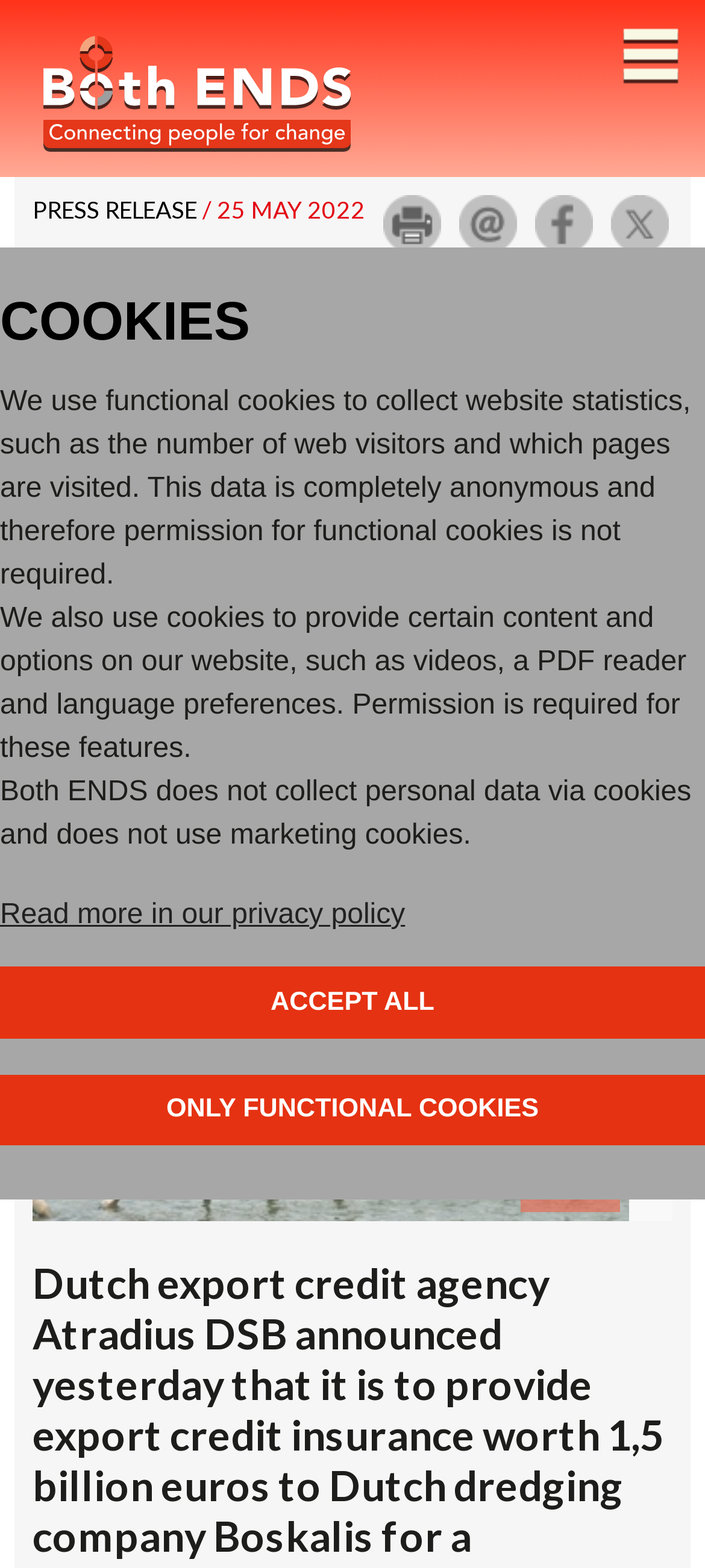Provide a thorough and detailed response to the question by examining the image: 
What is the date of the press release?

I found the answer by looking at the top-right corner of the webpage, where I saw a static text element with the date '25 MAY 2022'.